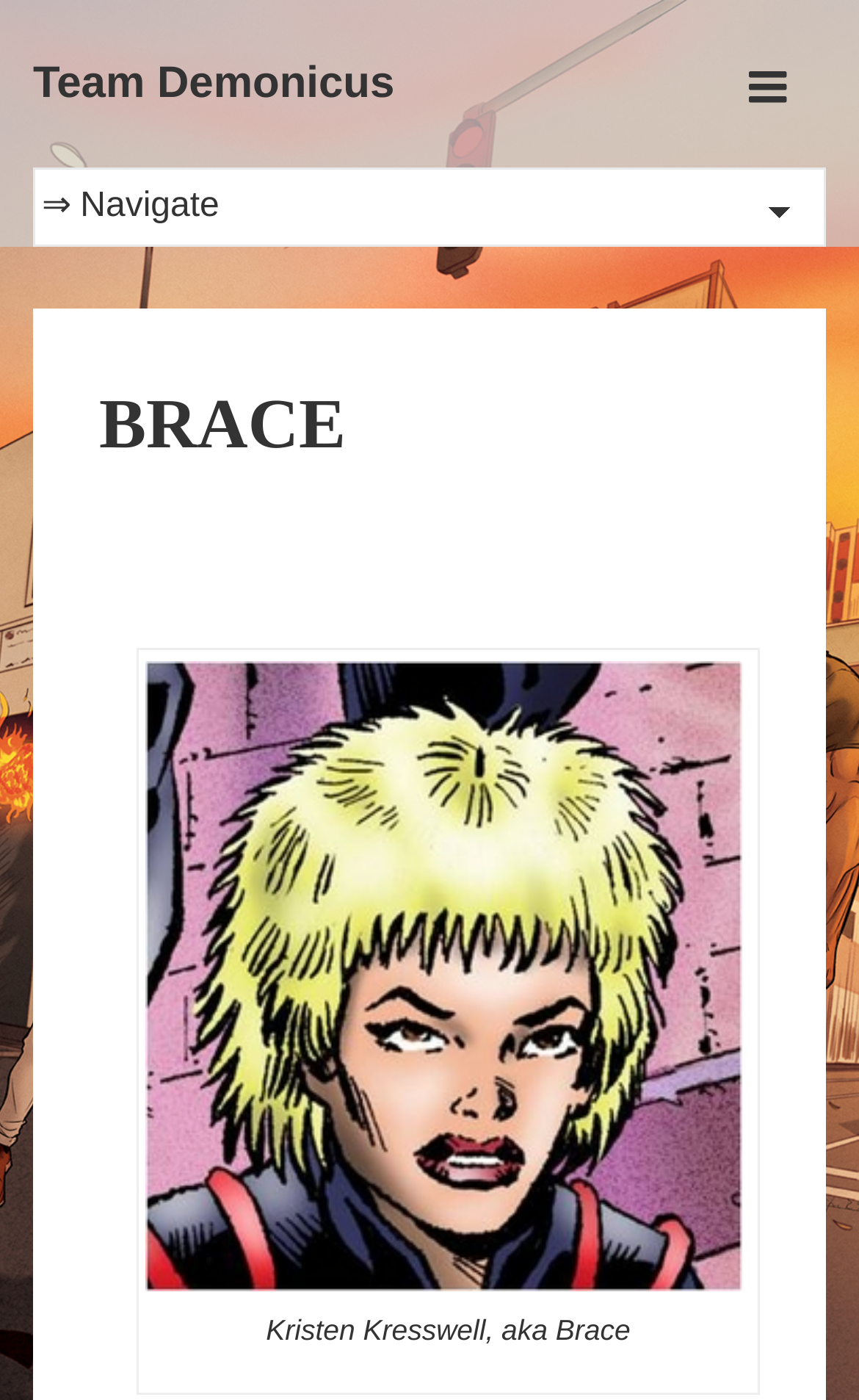What is the name of the team Kristin Kresswell is associated with? Please answer the question using a single word or phrase based on the image.

Team Demonicus